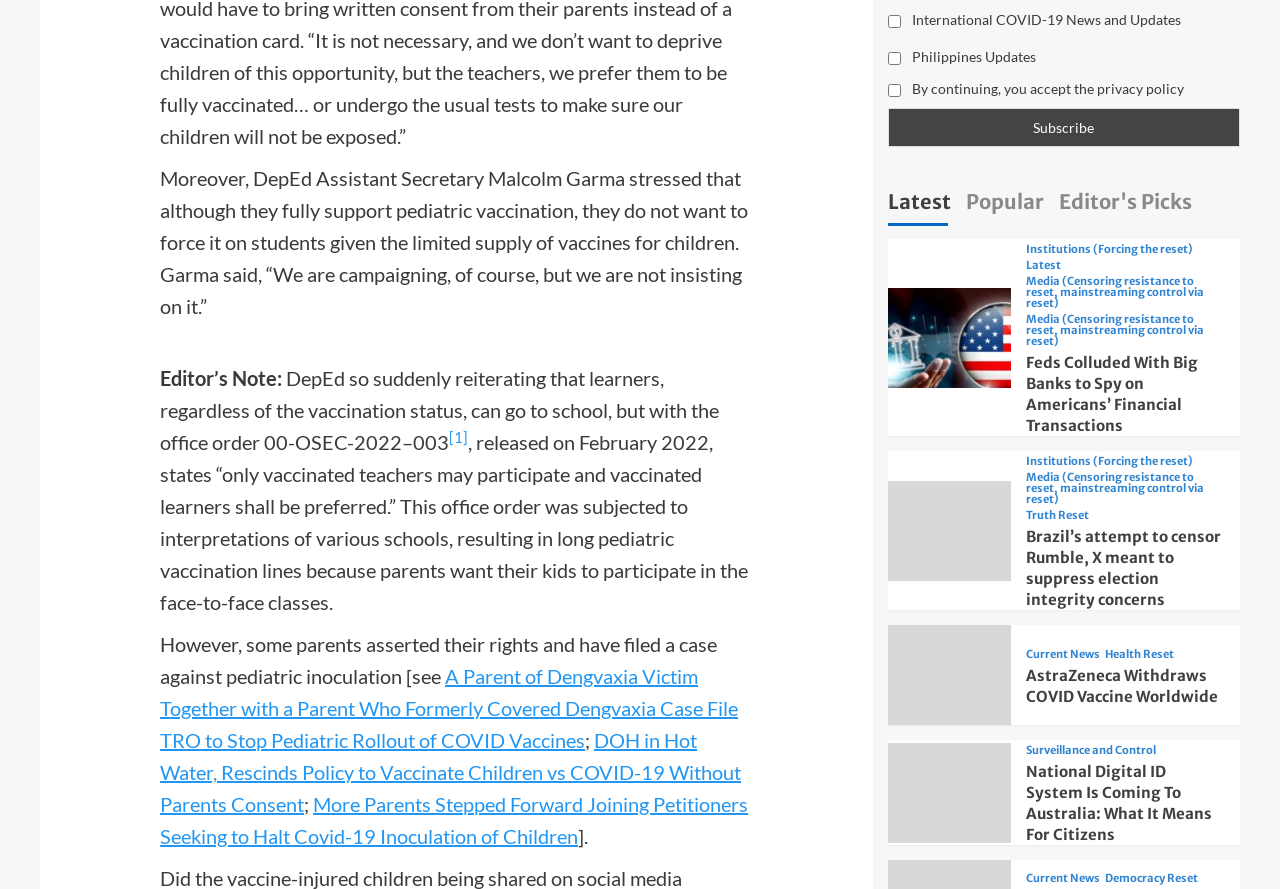What type of content is presented on the webpage?
Look at the webpage screenshot and answer the question with a detailed explanation.

The webpage appears to be a news aggregator, presenting multiple news articles on various topics related to COVID-19 and vaccination. The articles are presented in a list format, with headings and links to the full articles.